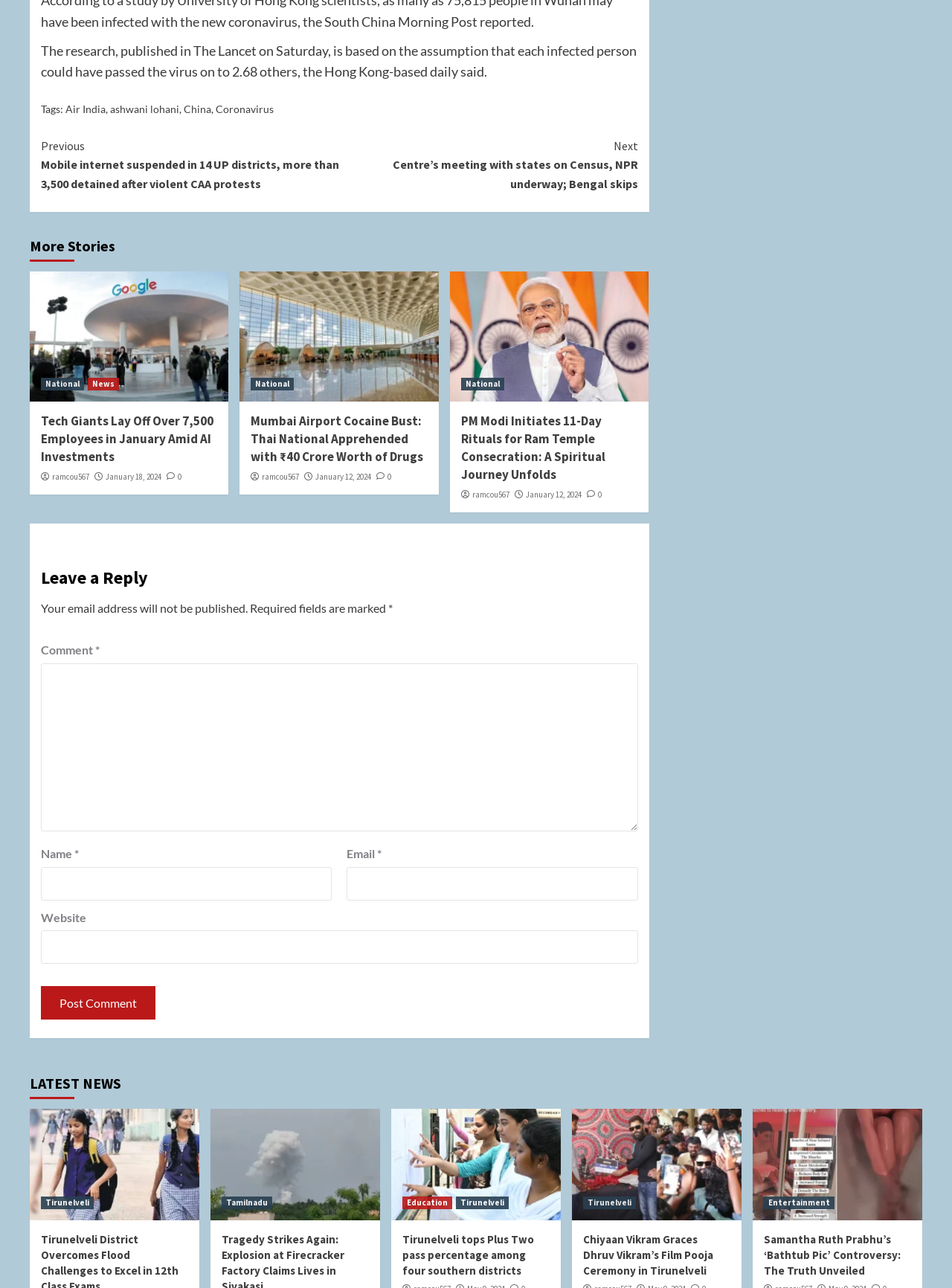Answer with a single word or phrase: 
What is the name of the temple mentioned in the article?

Ram Temple